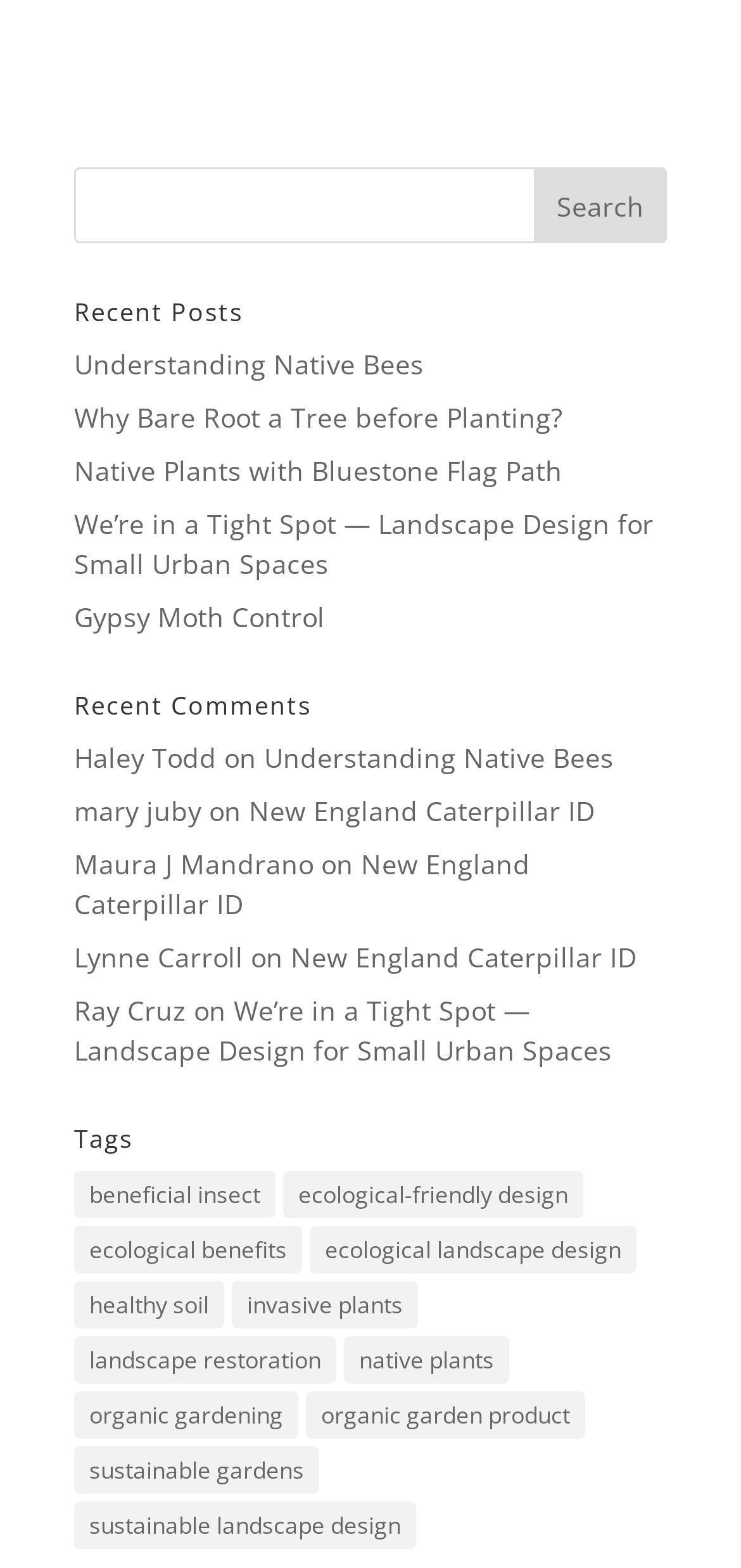Could you find the bounding box coordinates of the clickable area to complete this instruction: "Search for something"?

[0.1, 0.107, 0.9, 0.155]